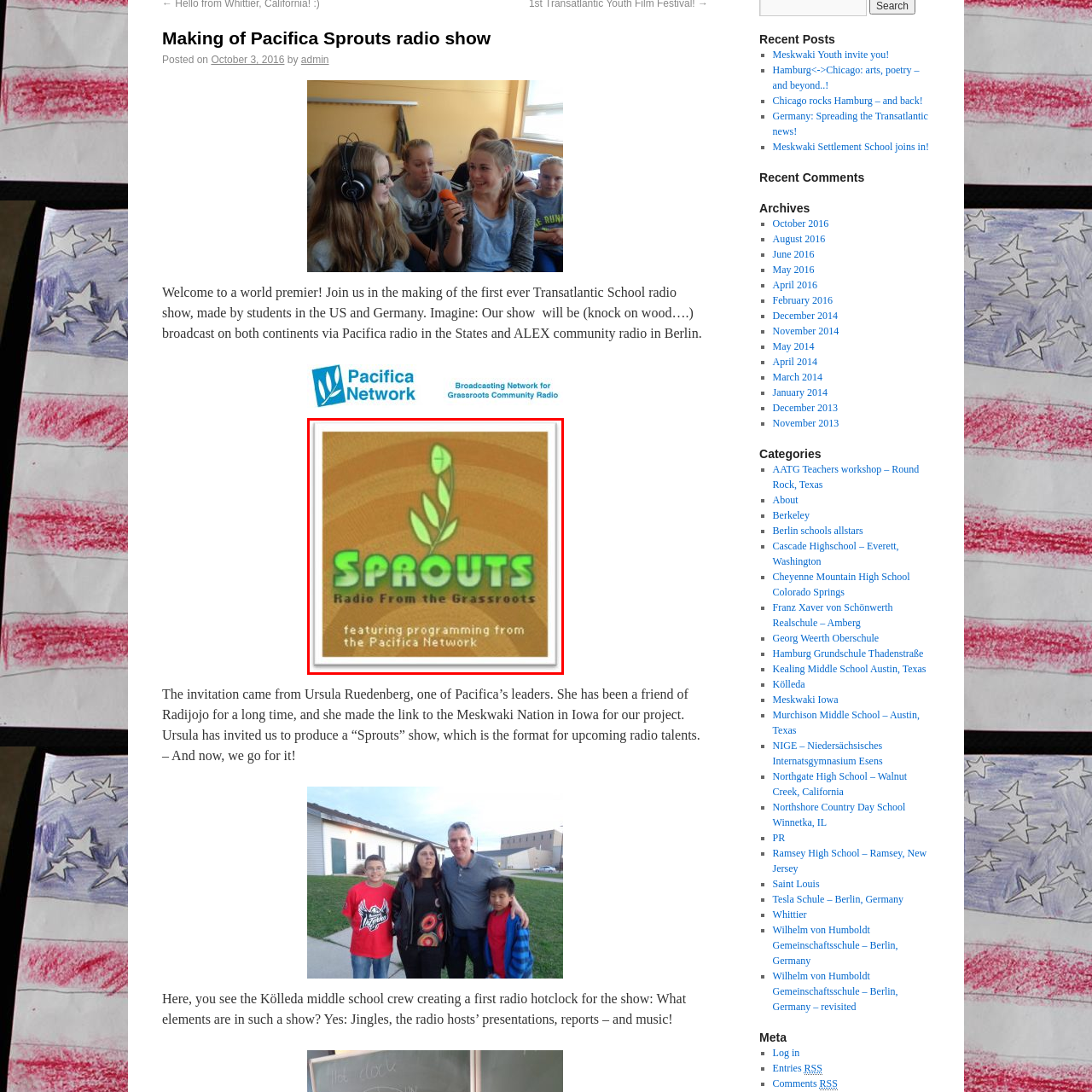What network is featured in the programming?
Refer to the image highlighted by the red box and give a one-word or short-phrase answer reflecting what you see.

Pacifica Network